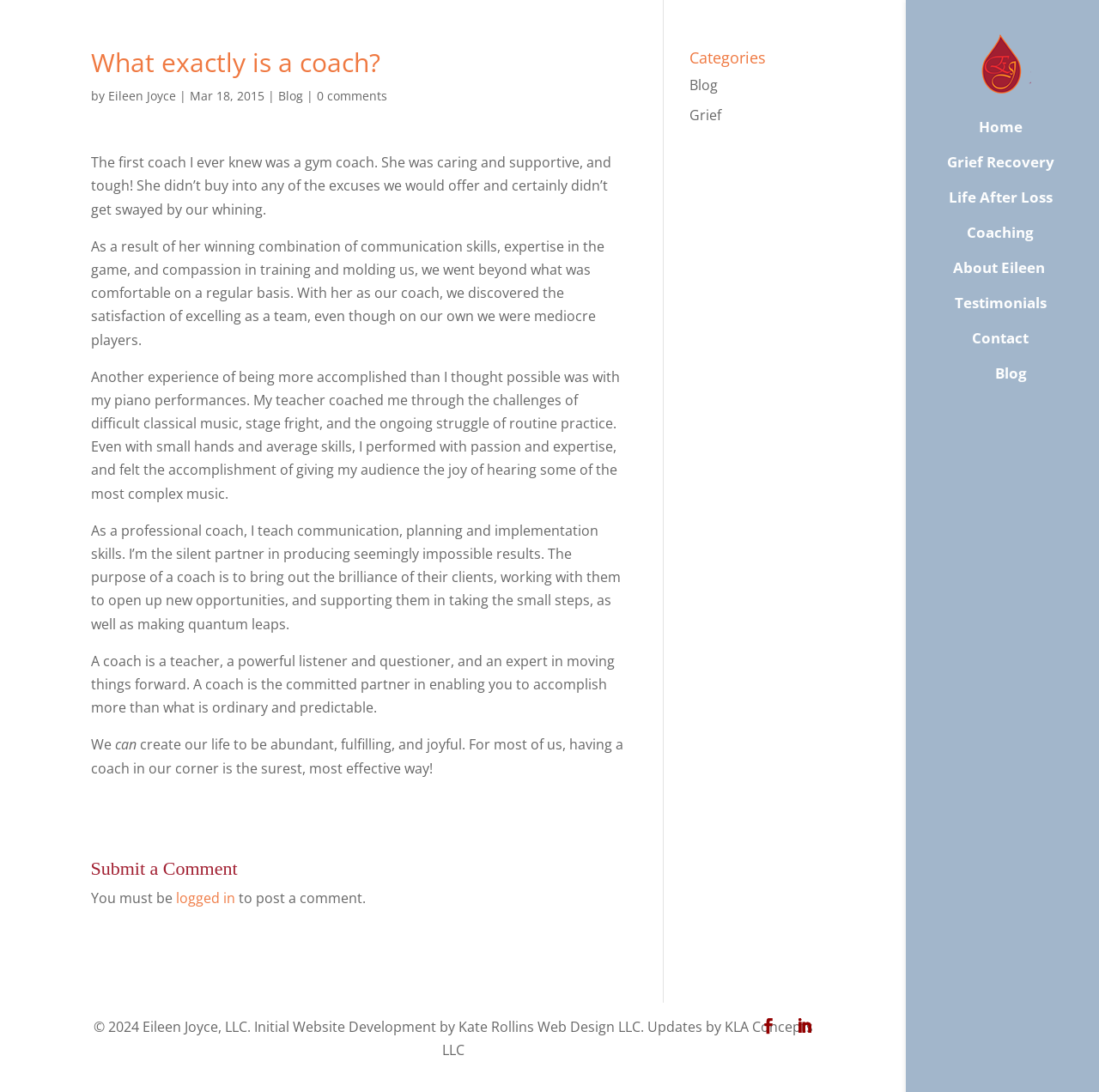Please provide a one-word or phrase answer to the question: 
What is the author of this article?

Eileen Joyce